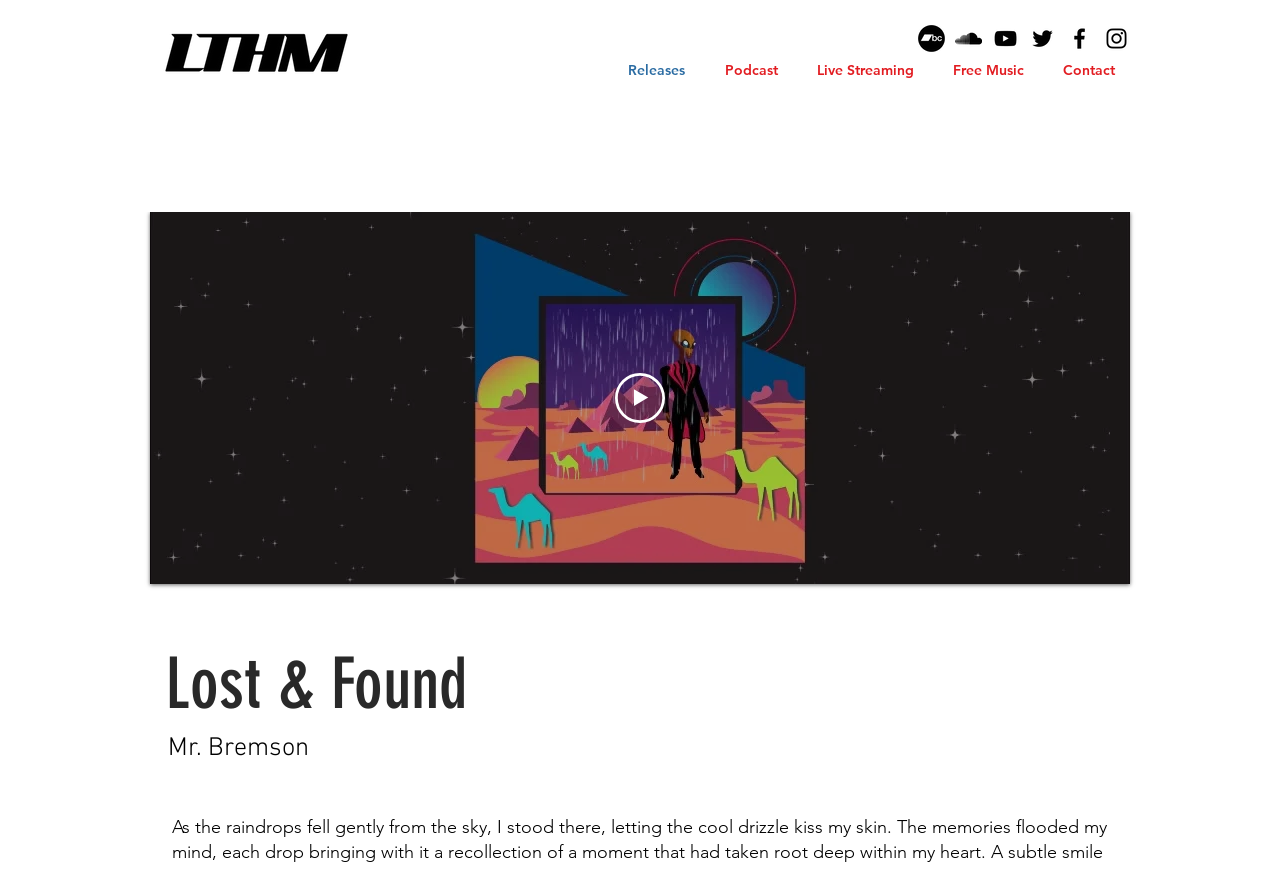Specify the bounding box coordinates of the region I need to click to perform the following instruction: "Click the Bandcamp link". The coordinates must be four float numbers in the range of 0 to 1, i.e., [left, top, right, bottom].

[0.717, 0.029, 0.738, 0.06]